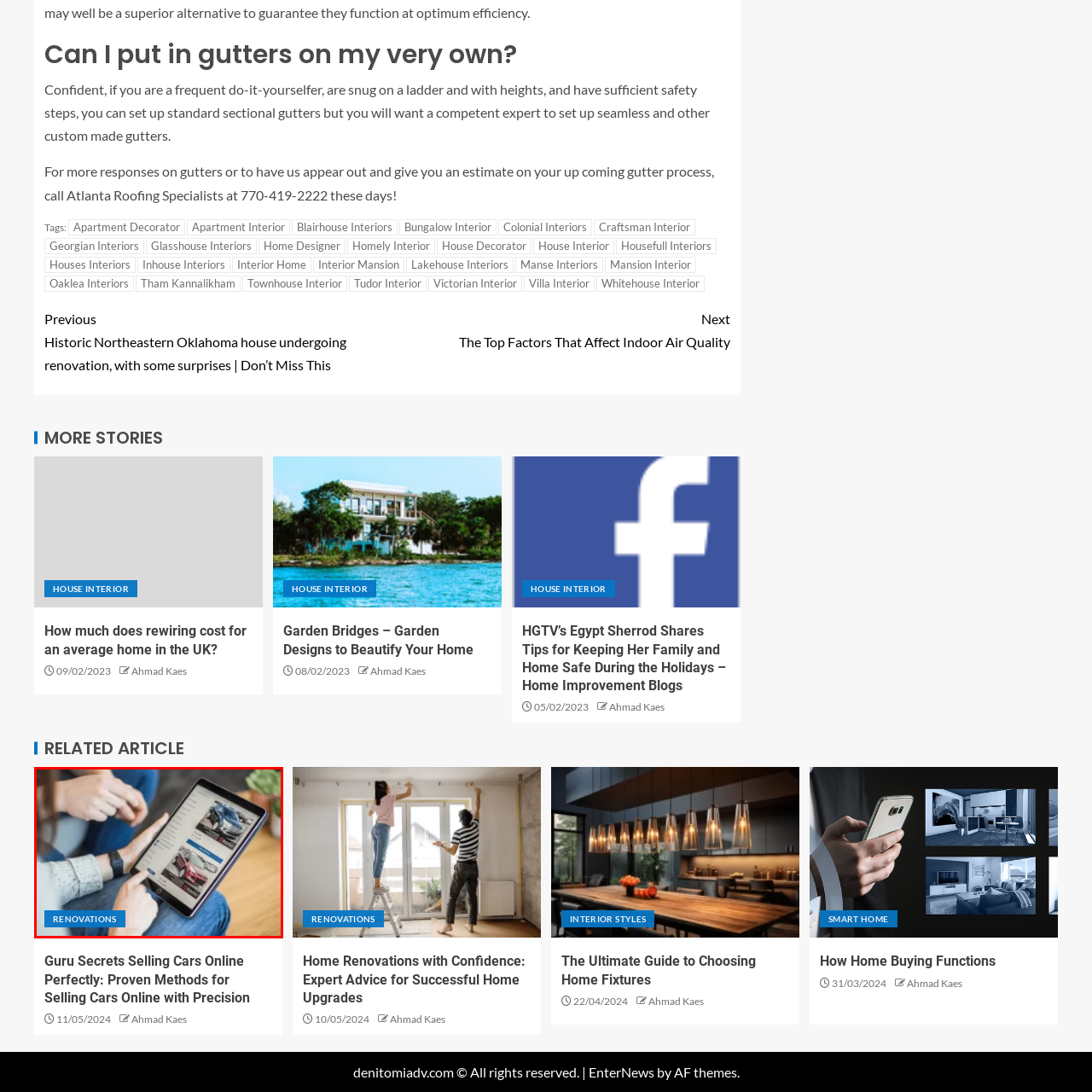Pay attention to the section of the image delineated by the white outline and provide a detailed response to the subsequent question, based on your observations: 
What is the device being used?

The image shows two hands interacting with a device, and the caption mentions a 'tablet displaying car listings', which indicates that the device being used is a tablet.